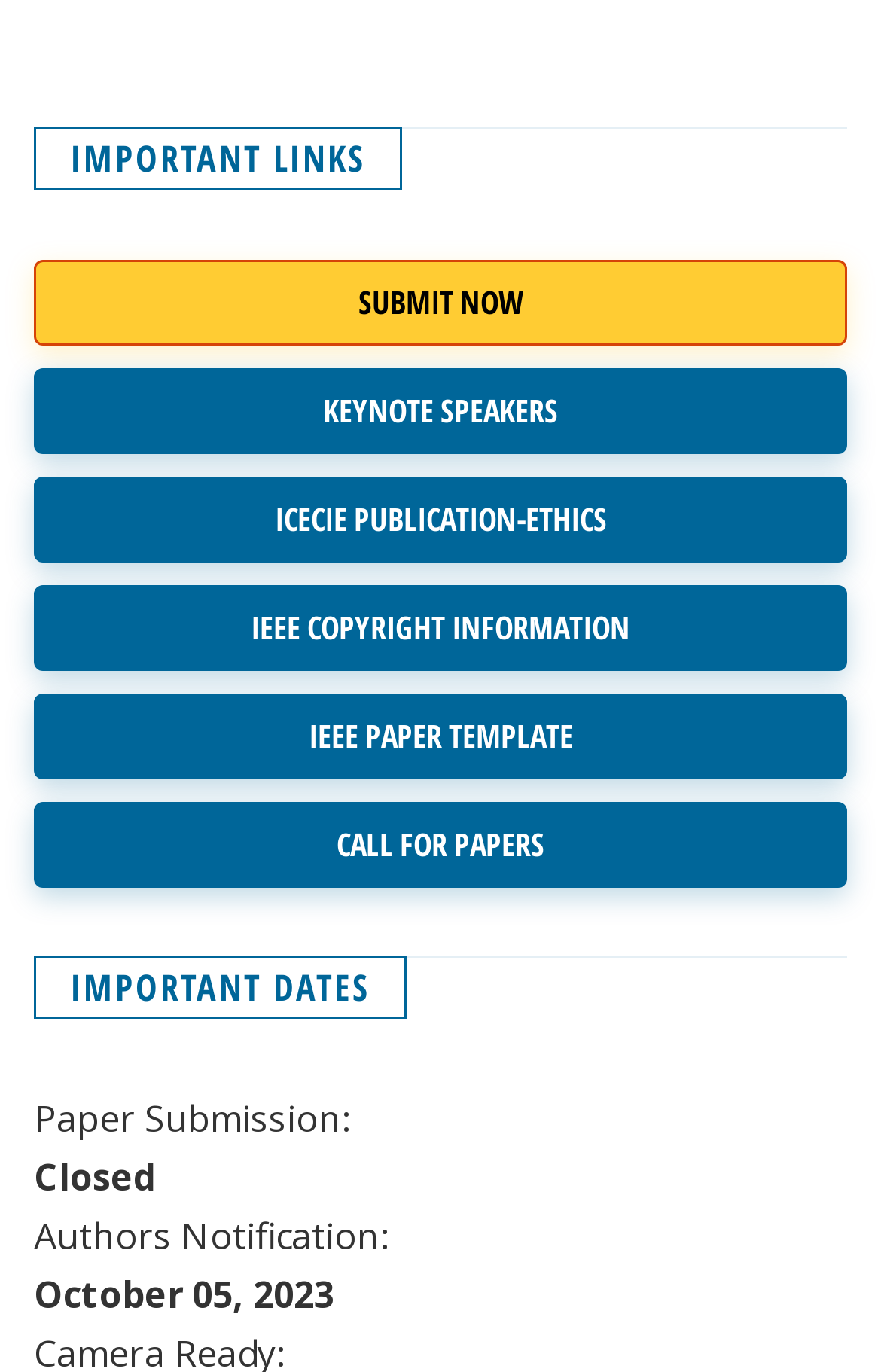Locate and provide the bounding box coordinates for the HTML element that matches this description: "parent_node: HARROGATE aria-label="Open navigation menu"".

None